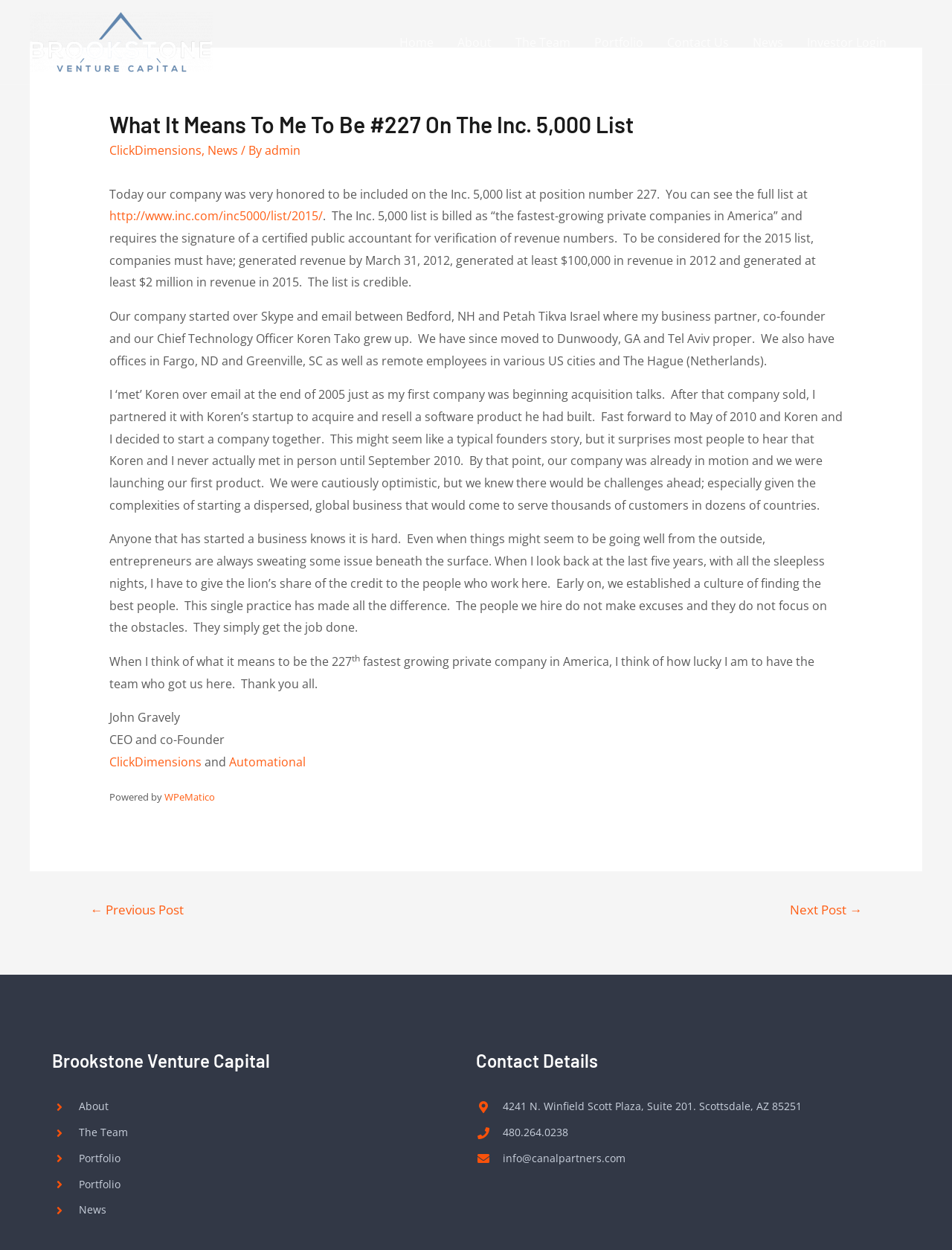Using the description: "Next Post →", determine the UI element's bounding box coordinates. Ensure the coordinates are in the format of four float numbers between 0 and 1, i.e., [left, top, right, bottom].

[0.81, 0.717, 0.926, 0.741]